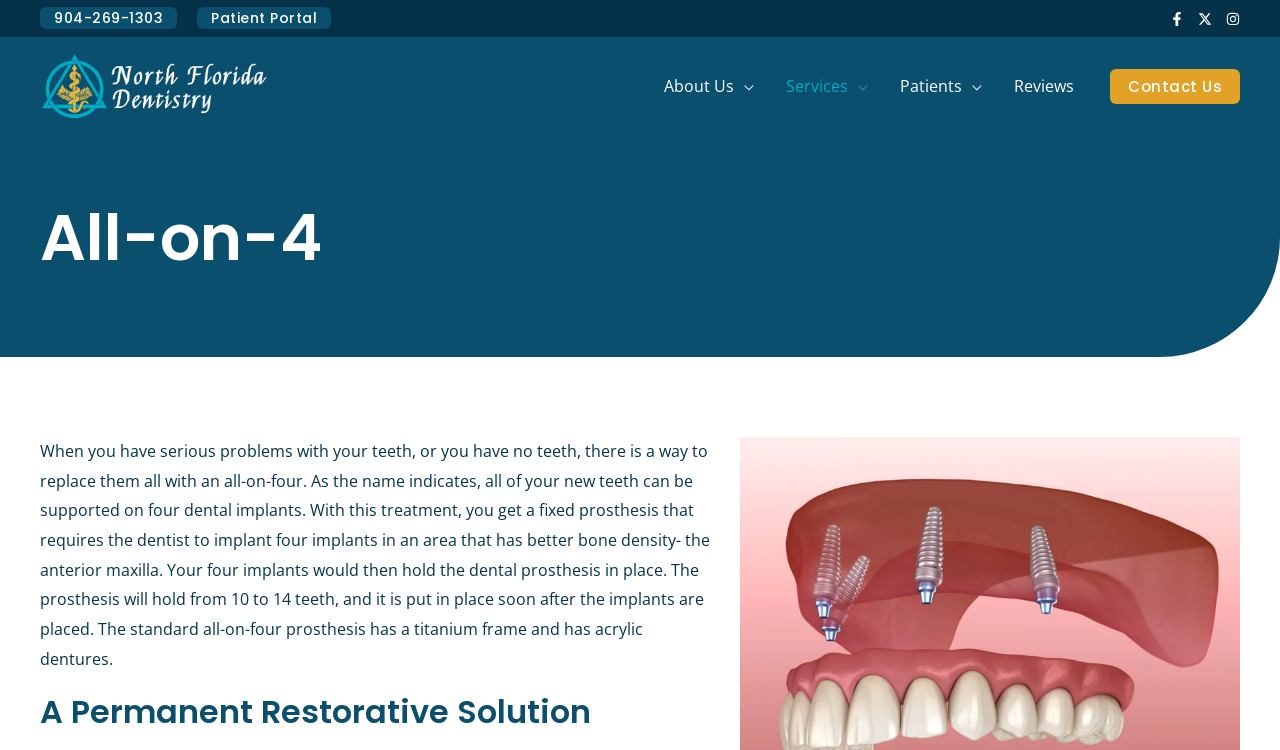Can you show the bounding box coordinates of the region to click on to complete the task described in the instruction: "Learn about the all-on-four treatment"?

[0.031, 0.267, 0.969, 0.369]